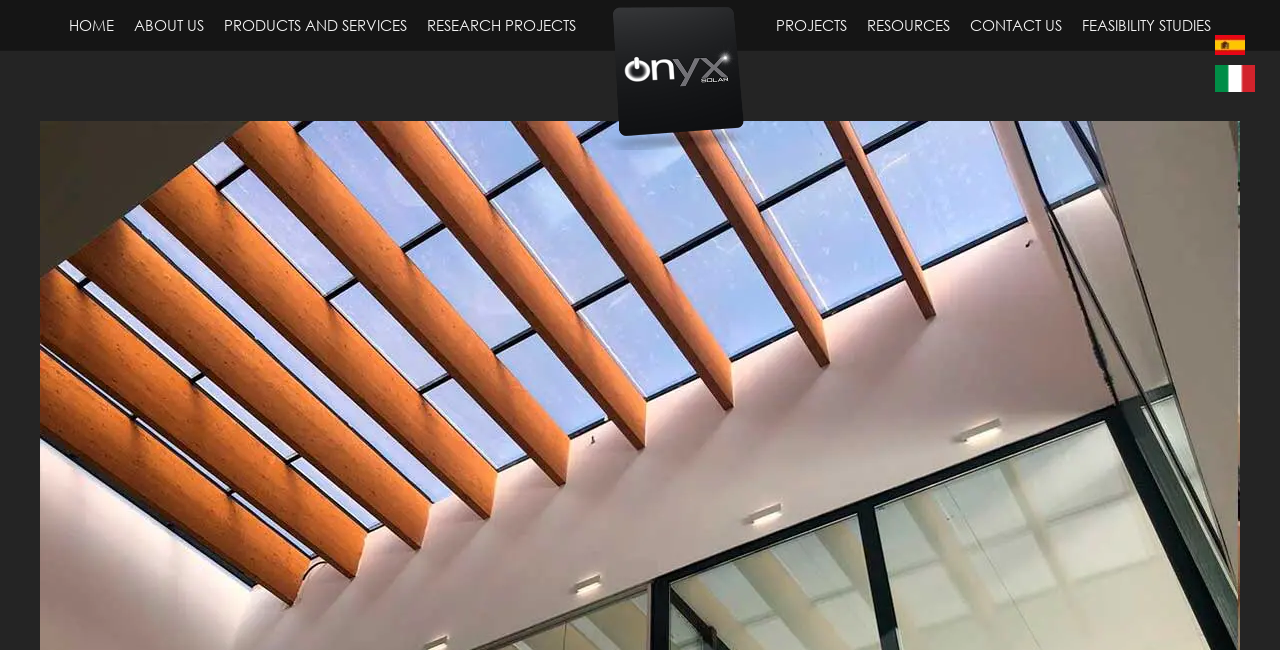Locate the bounding box coordinates of the area to click to fulfill this instruction: "contact us". The bounding box should be presented as four float numbers between 0 and 1, in the order [left, top, right, bottom].

[0.75, 0.0, 0.838, 0.077]